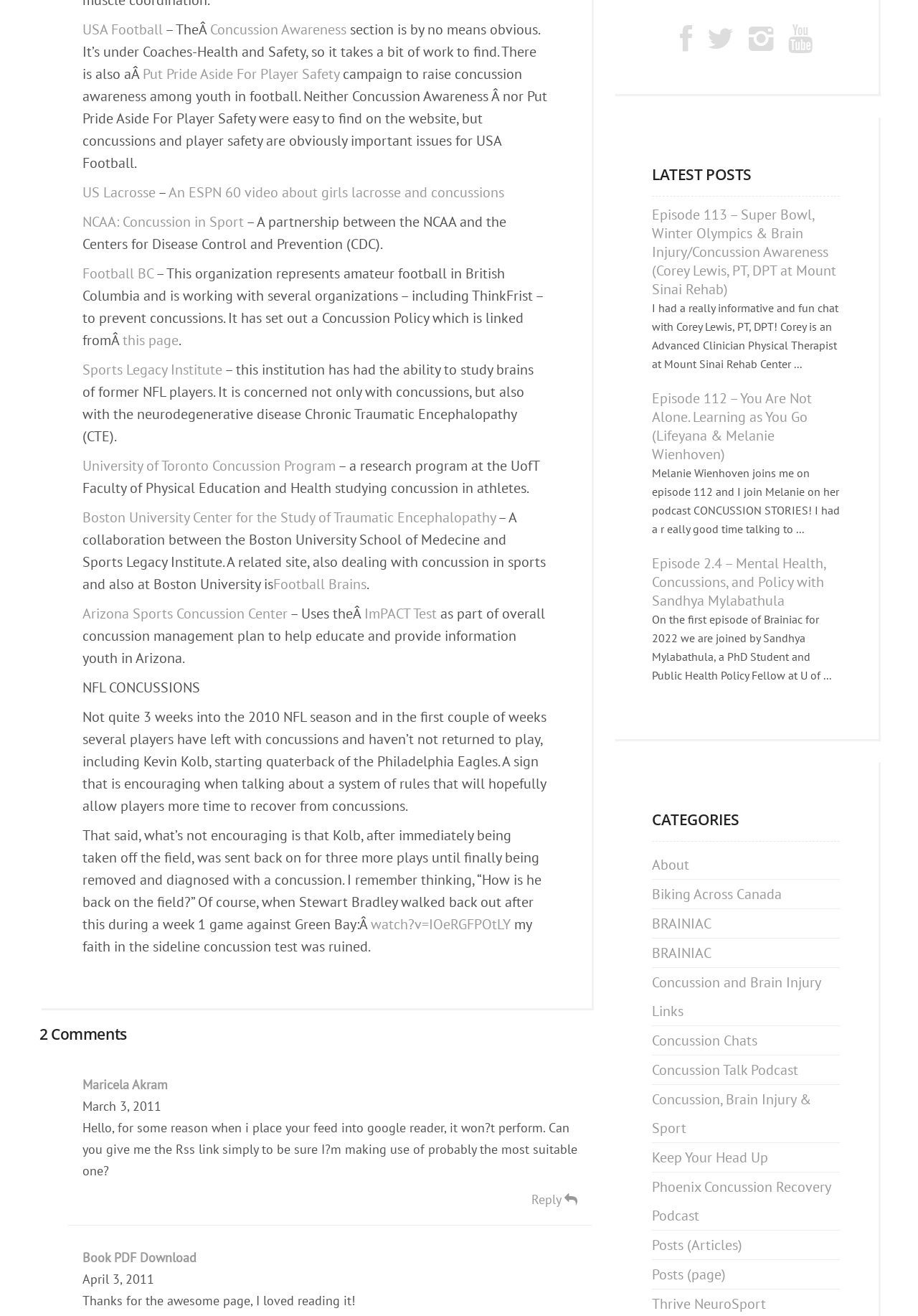Determine the bounding box coordinates of the section I need to click to execute the following instruction: "Read the article about Concussion Awareness". Provide the coordinates as four float numbers between 0 and 1, i.e., [left, top, right, bottom].

[0.229, 0.015, 0.377, 0.029]